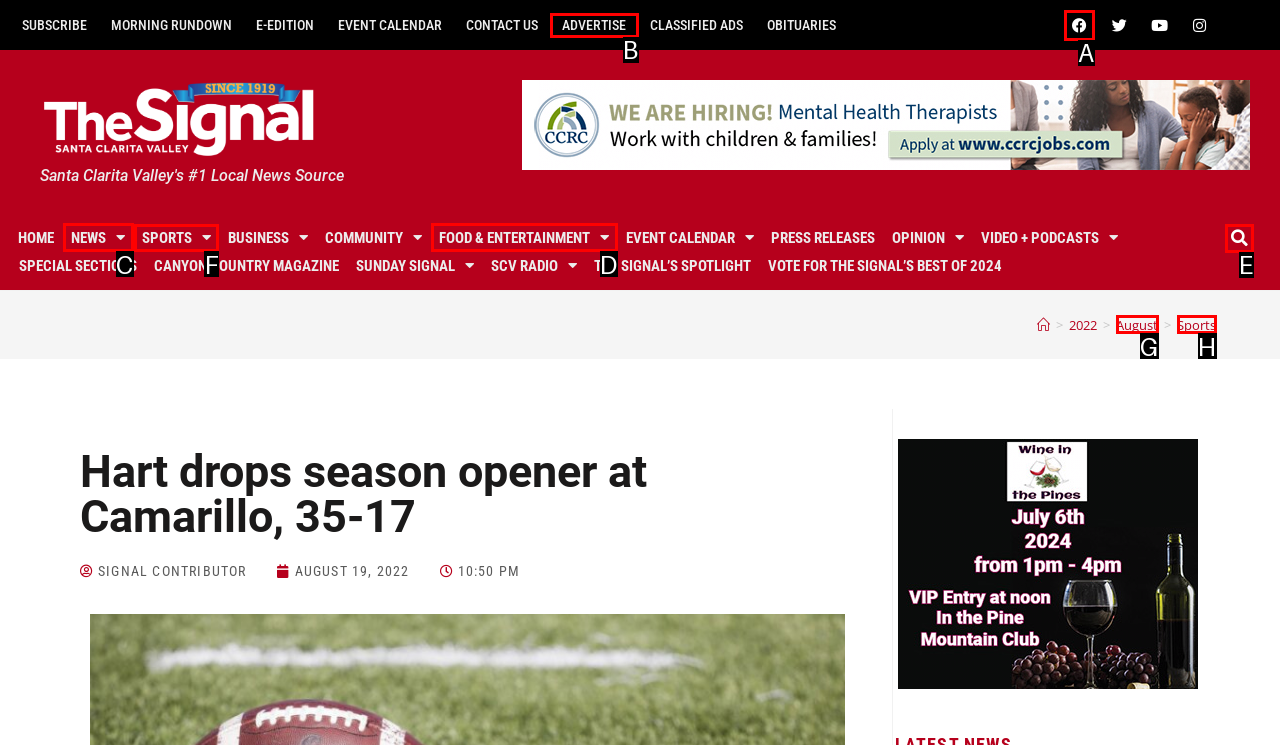Choose the correct UI element to click for this task: Go to the 'SPORTS' section Answer using the letter from the given choices.

F